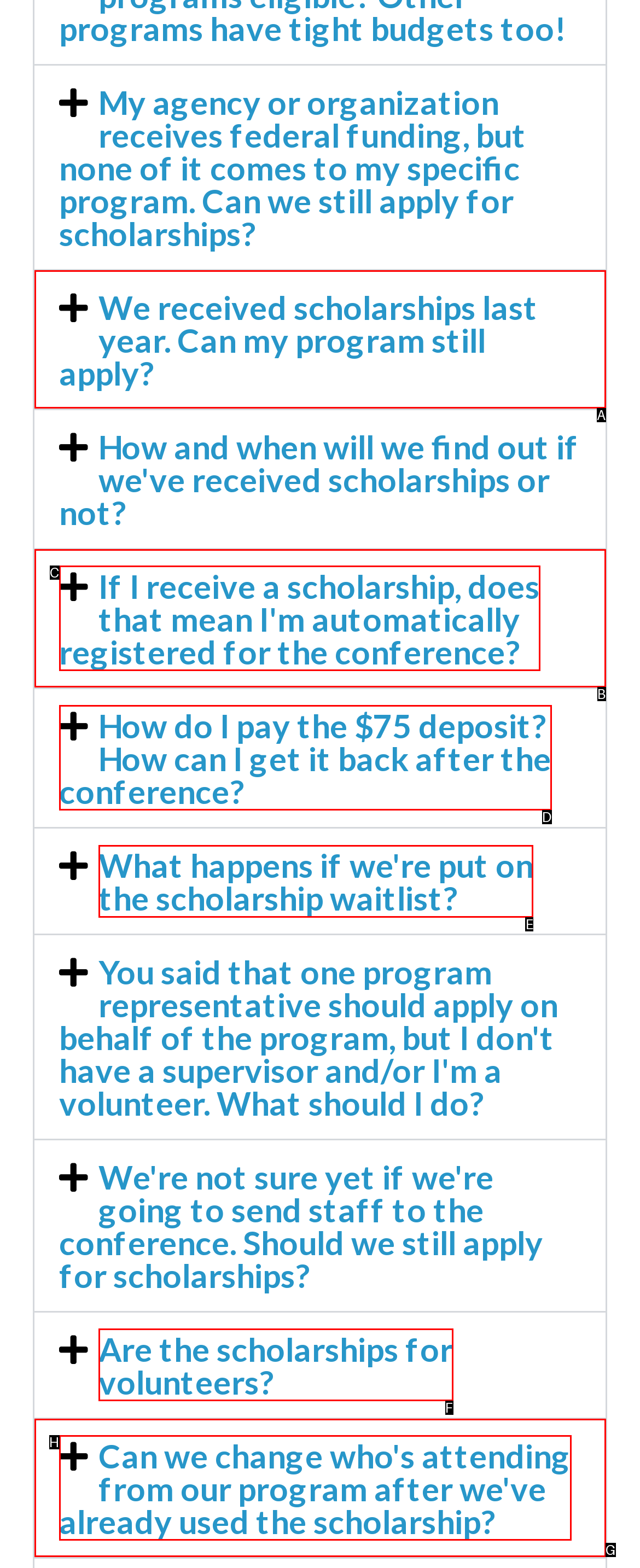Identify the correct HTML element to click to accomplish this task: View 'What happens if we're put on the scholarship waitlist?' information
Respond with the letter corresponding to the correct choice.

E